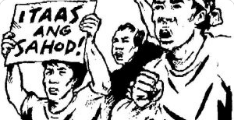Elaborate on all the features and components visible in the image.

The image depicts a group of passionate protesters engaging in a demonstration, visibly expressing their demands for increased wages. In the foreground, one individual prominently holds a sign that reads "ITAAS ANG SAHOD!" which translates to "Increase the wages!" This slogan underscores their call for fair compensation, reflecting broader labor rights issues. The emotions conveyed through their facial expressions and gestures highlight the urgency and determination behind their message, emphasizing the collective struggle for workers' rights and social justice. The scene captures a moment of activism, showcasing the resolve of individuals fighting against economic disparity in their community.